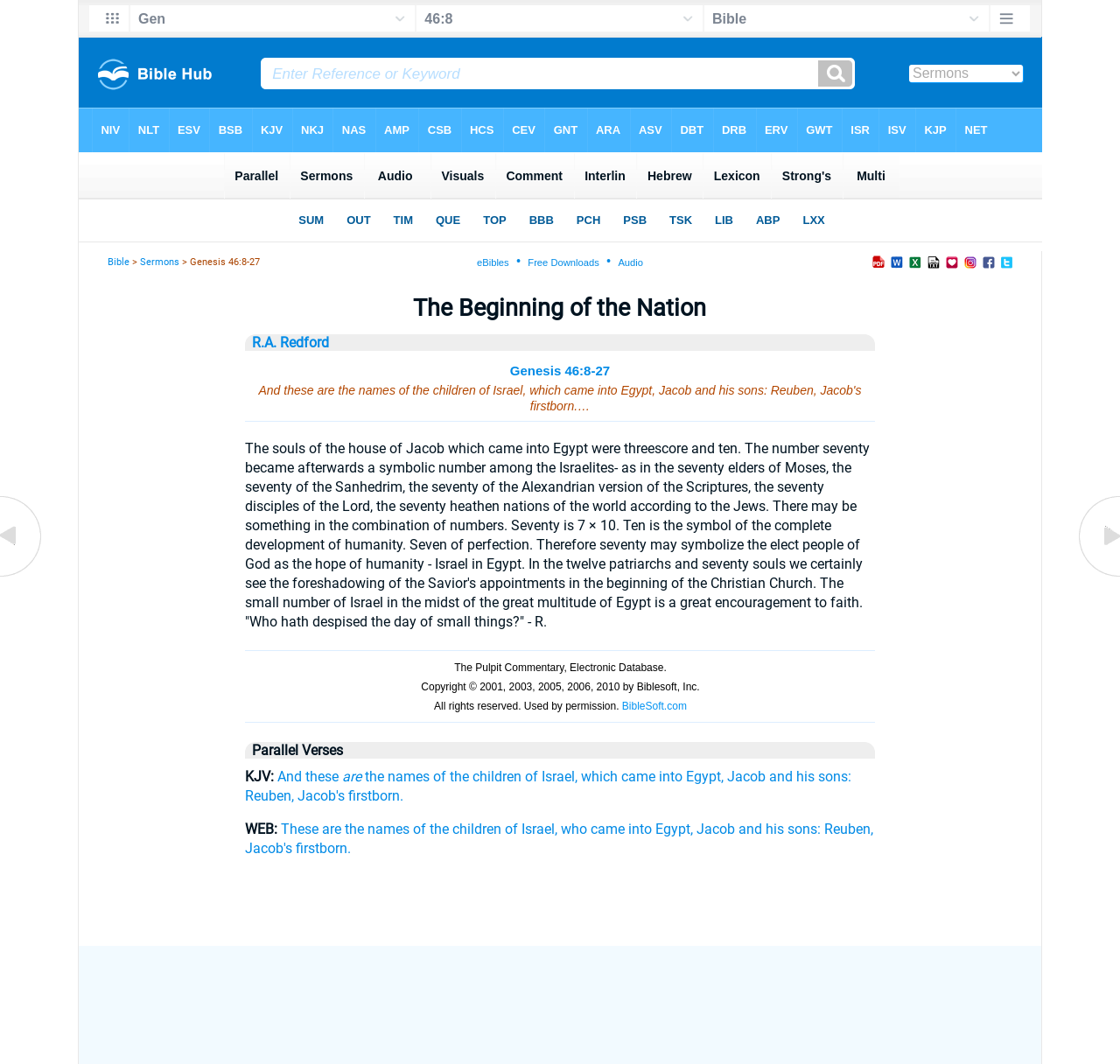Locate the bounding box coordinates of the element that needs to be clicked to carry out the instruction: "Read the sermon by R.A. Redford". The coordinates should be given as four float numbers ranging from 0 to 1, i.e., [left, top, right, bottom].

[0.225, 0.314, 0.293, 0.33]